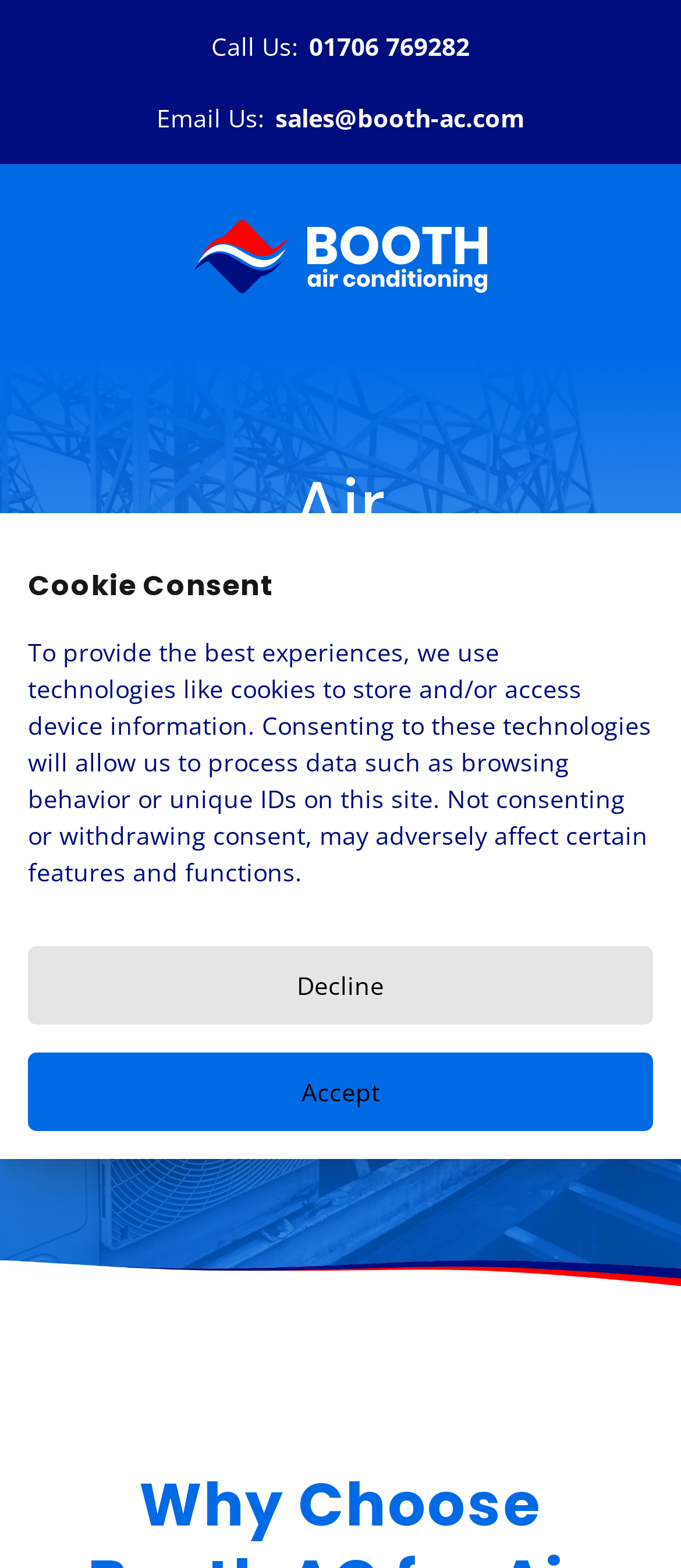Describe the webpage in detail, including text, images, and layout.

The webpage is about Booth Air Conditioning's services, specifically their air conditioning hire services. At the top left, there is a menu button with an accompanying image and the text "menu". Below this, there is a section with contact information, including a "Call Us" label with a phone number and an "Email Us" label with an email address.

To the right of the contact information, there is a link to go back to the homepage, accompanied by an image. Below this, there is a heading that reads "Air Conditioning Hire" and a paragraph of text that describes the company's air conditioning hire services. The text explains that the company offers high-performance air conditioning hire services that provide premium cooling with quiet operation and low running costs.

Underneath this section, there is a call-to-action link to "Contact Us". Further down the page, there is a section related to cookie consent, with a heading that reads "Cookie Consent". This section includes a paragraph of text that explains how the website uses technologies like cookies to store and/or access device information. There are two buttons below this text, one to "Decline cookies" and one to "Accept cookies".